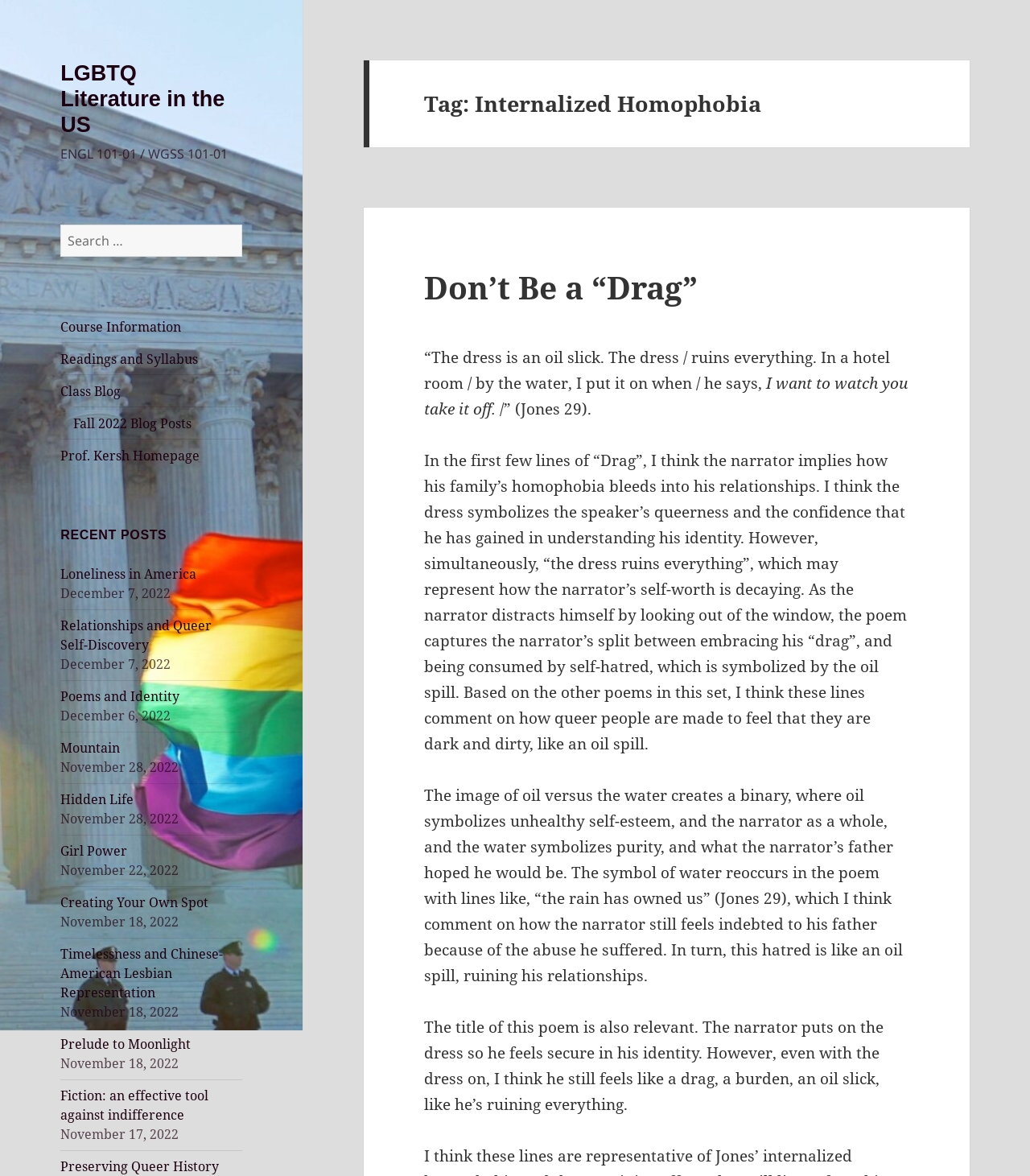Determine the bounding box coordinates of the clickable region to follow the instruction: "Search for a term".

[0.059, 0.191, 0.235, 0.218]